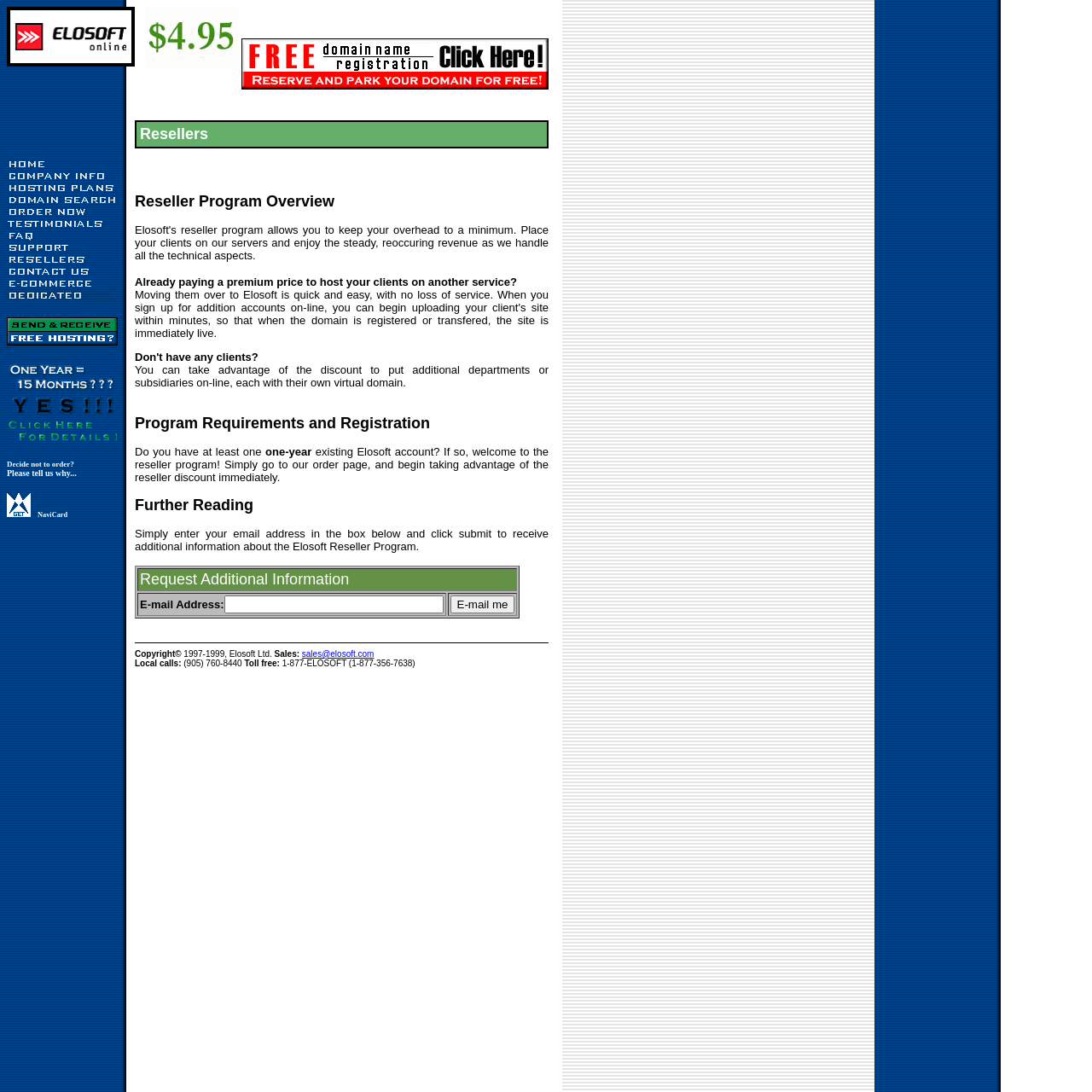Locate the bounding box coordinates of the clickable region necessary to complete the following instruction: "Tell us why you decided not to order". Provide the coordinates in the format of four float numbers between 0 and 1, i.e., [left, top, right, bottom].

[0.006, 0.429, 0.07, 0.438]